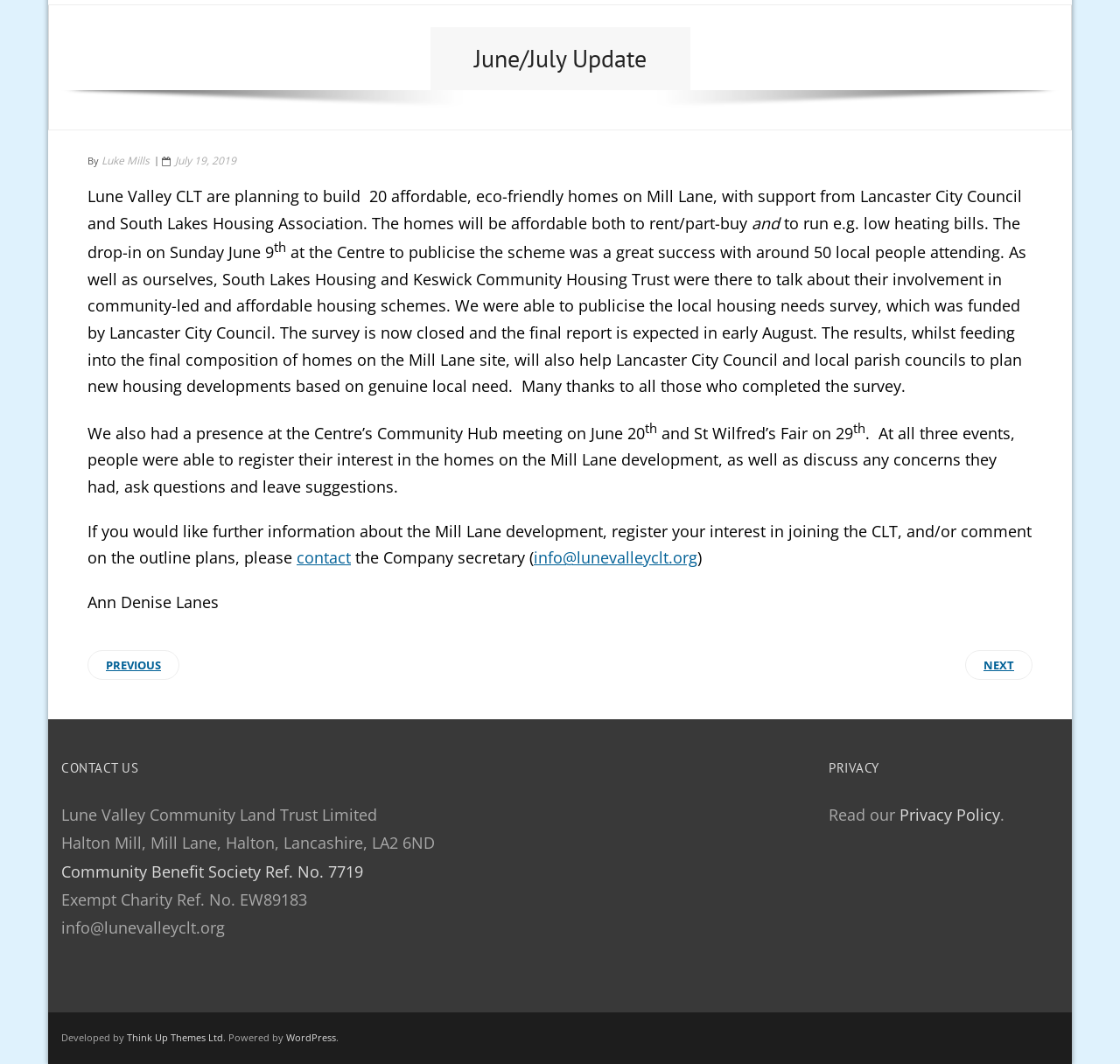Find the bounding box coordinates of the UI element according to this description: "July 19, 2019".

[0.156, 0.144, 0.211, 0.158]